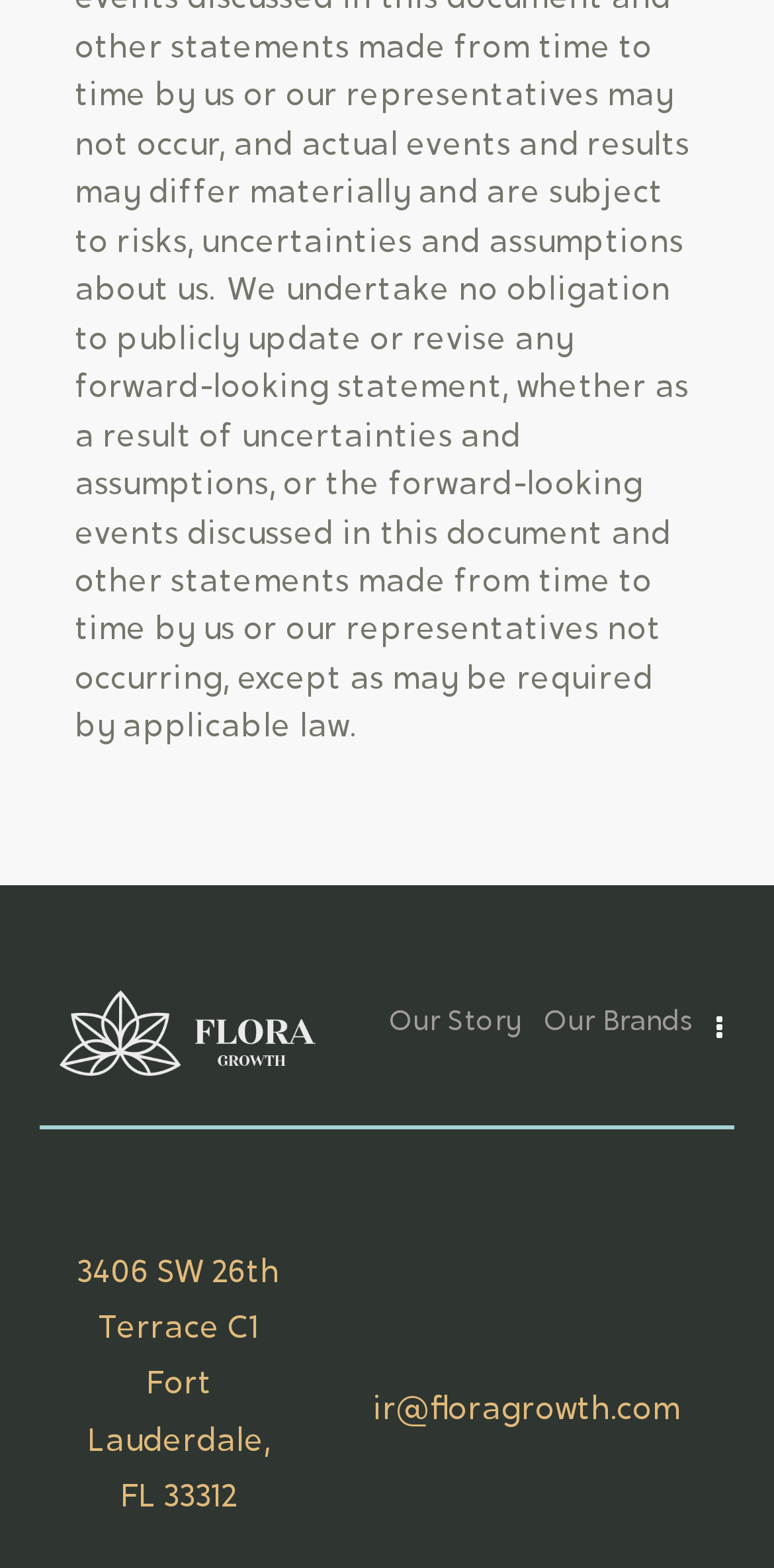Answer the question with a brief word or phrase:
What is the address of the company?

3406 SW 26th Terrace C1, Fort Lauderdale, FL 33312